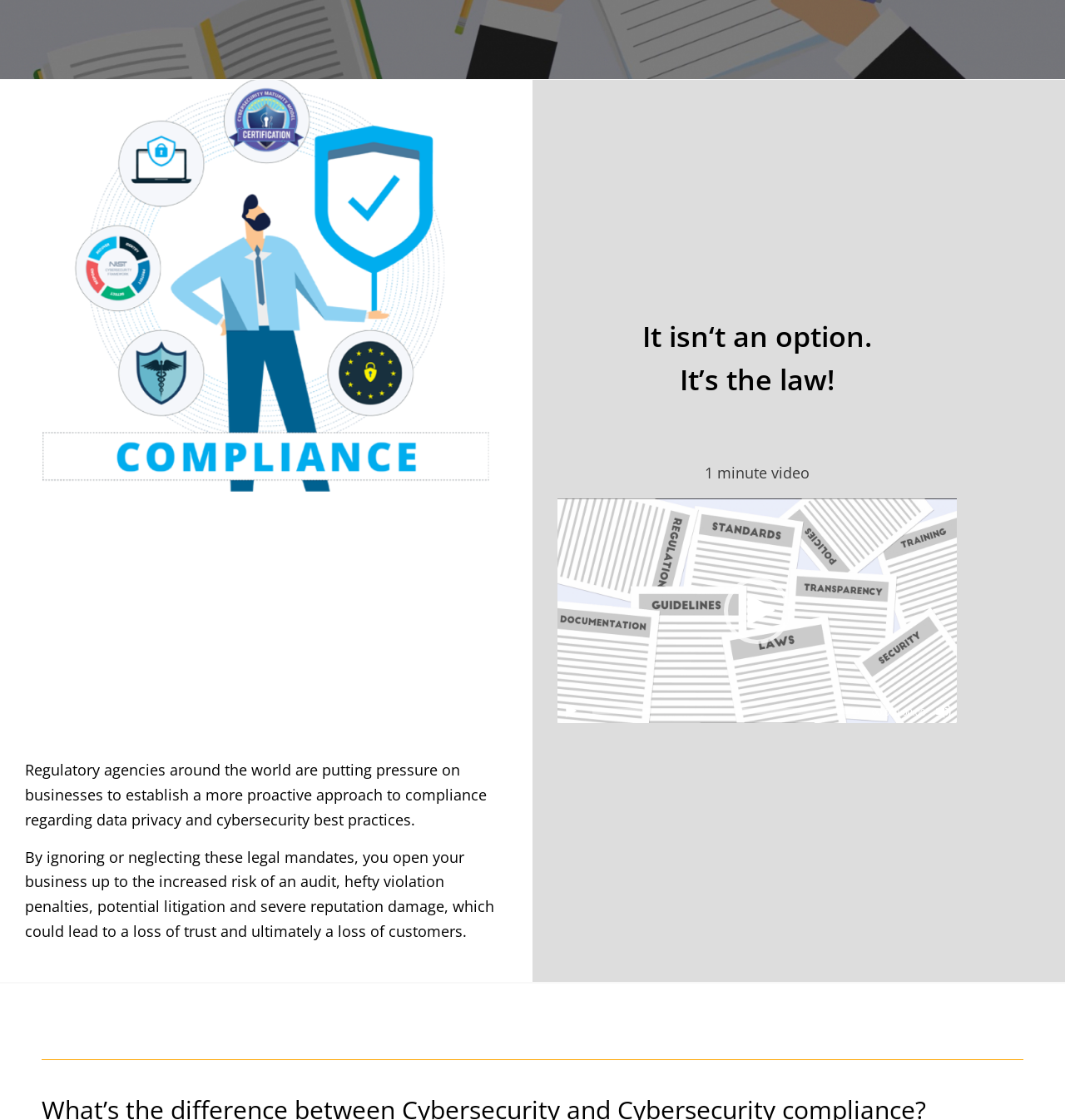Find the bounding box of the web element that fits this description: "aria-label="Play"".

[0.68, 0.516, 0.742, 0.575]